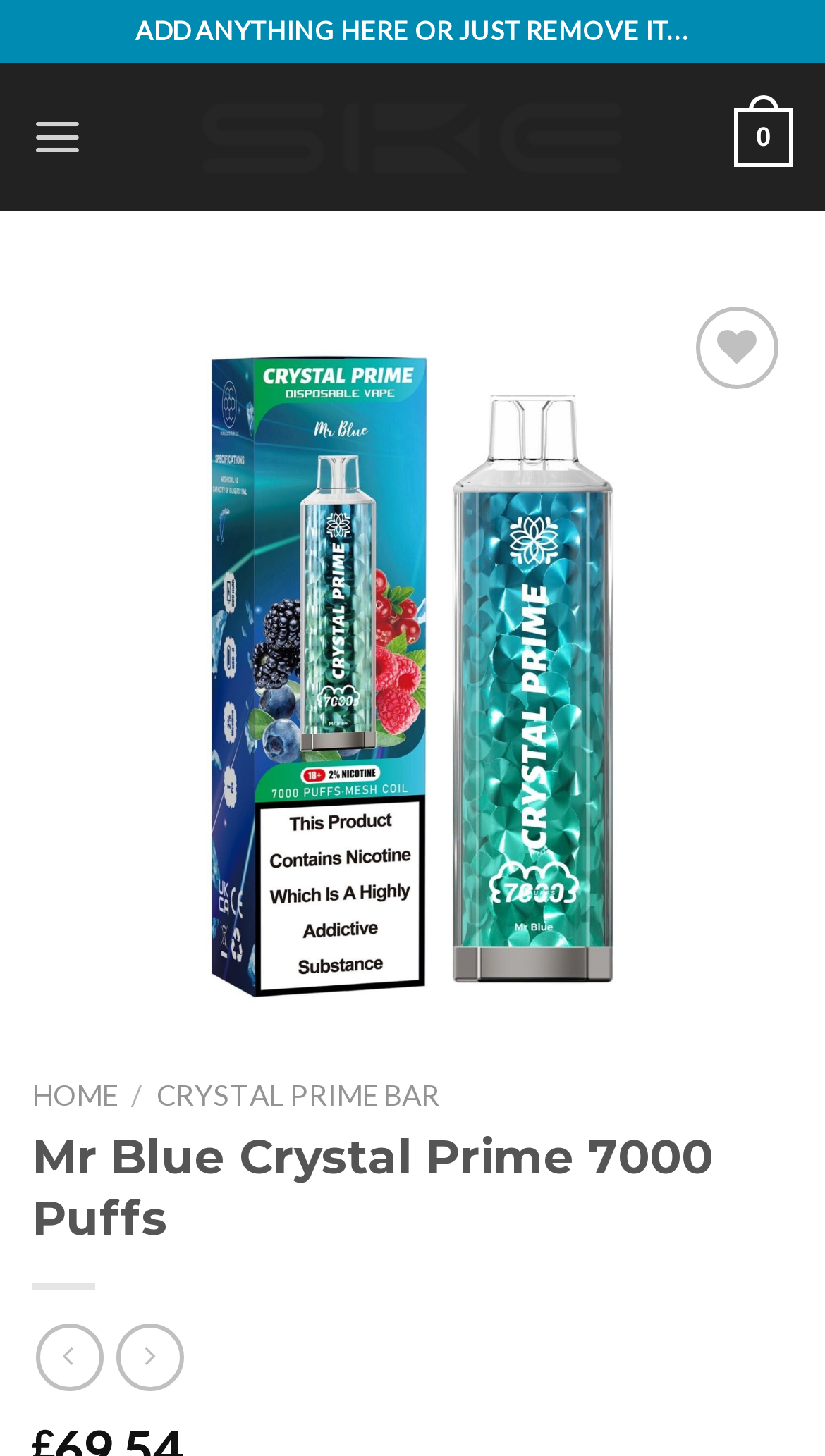Determine the heading of the webpage and extract its text content.

Mr Blue Crystal Prime 7000 Puffs